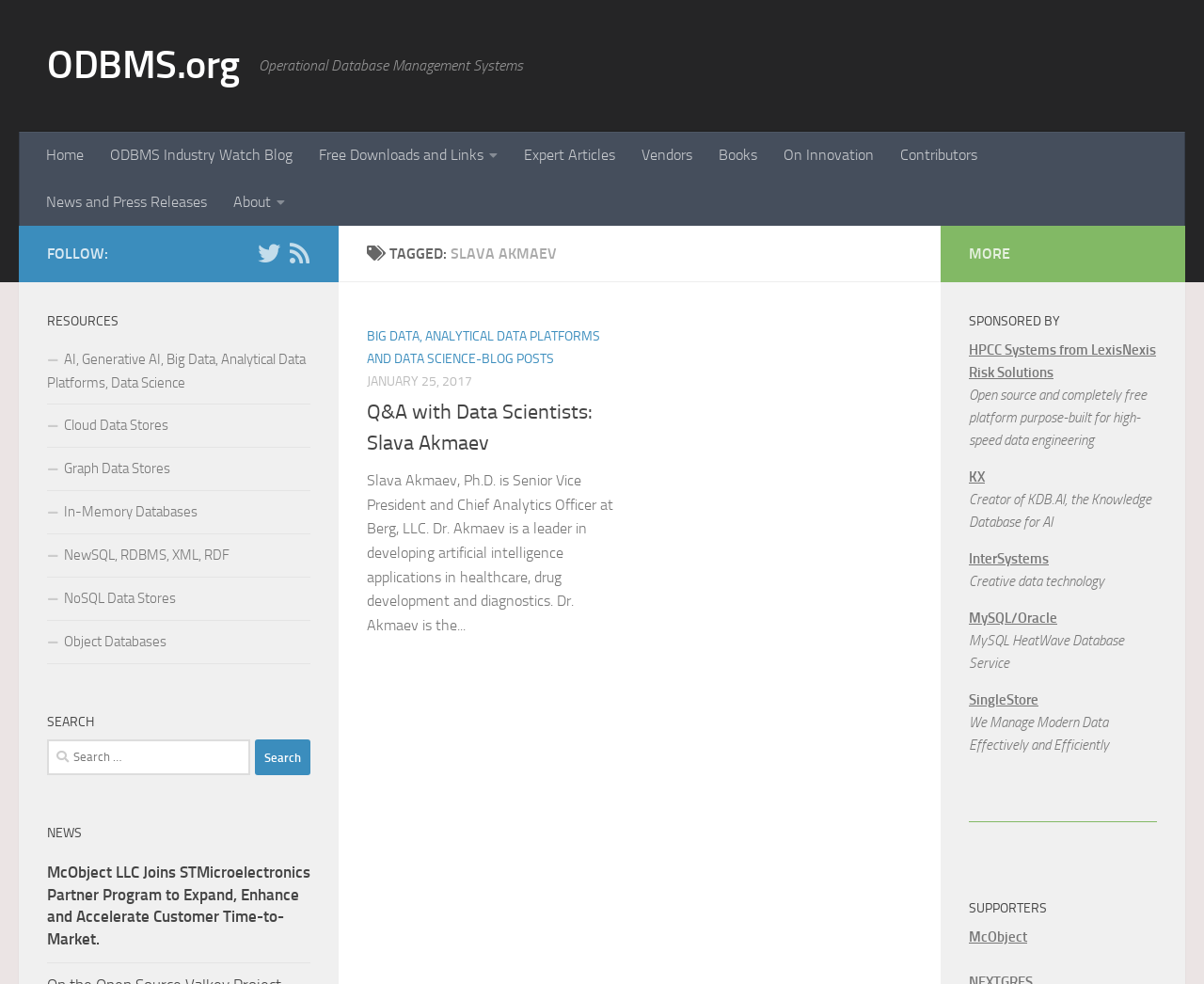Please determine the bounding box coordinates of the section I need to click to accomplish this instruction: "Read the 'Q&A with Data Scientists: Slava Akmaev' article".

[0.305, 0.404, 0.52, 0.467]